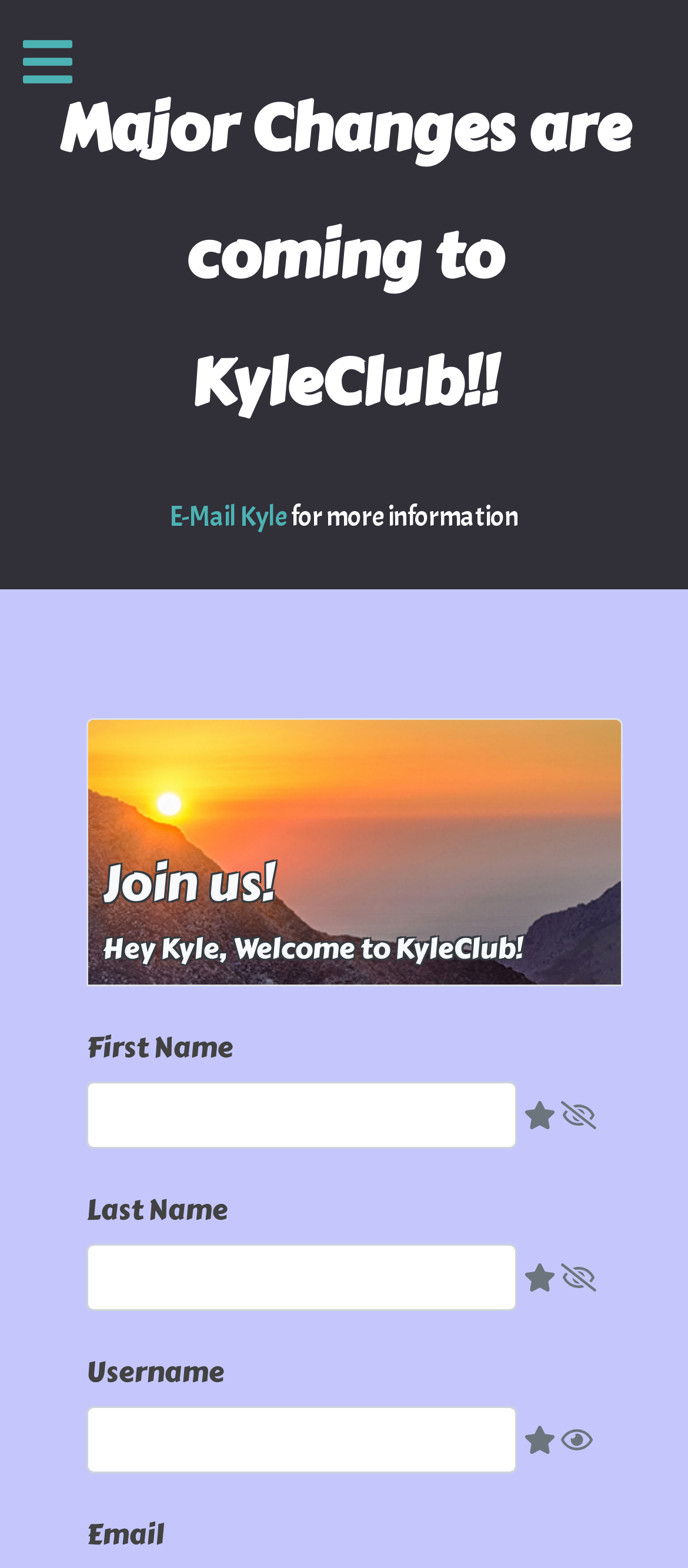What is the position of the 'Join us!' heading?
Answer the question with a detailed and thorough explanation.

The 'Join us!' heading has a y1 coordinate of 0.545, which is roughly in the middle of the page, indicating that it is positioned vertically in the middle of the page.